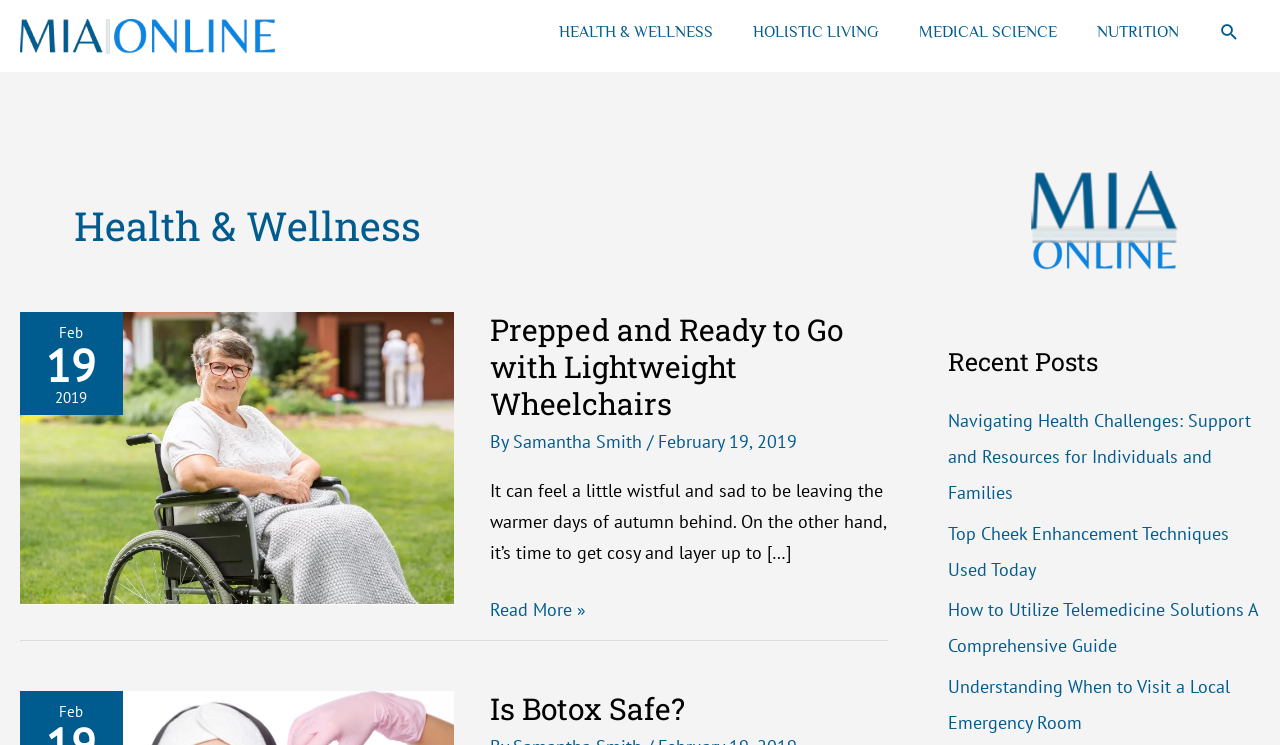Determine the main heading of the webpage and generate its text.

Health & Wellness